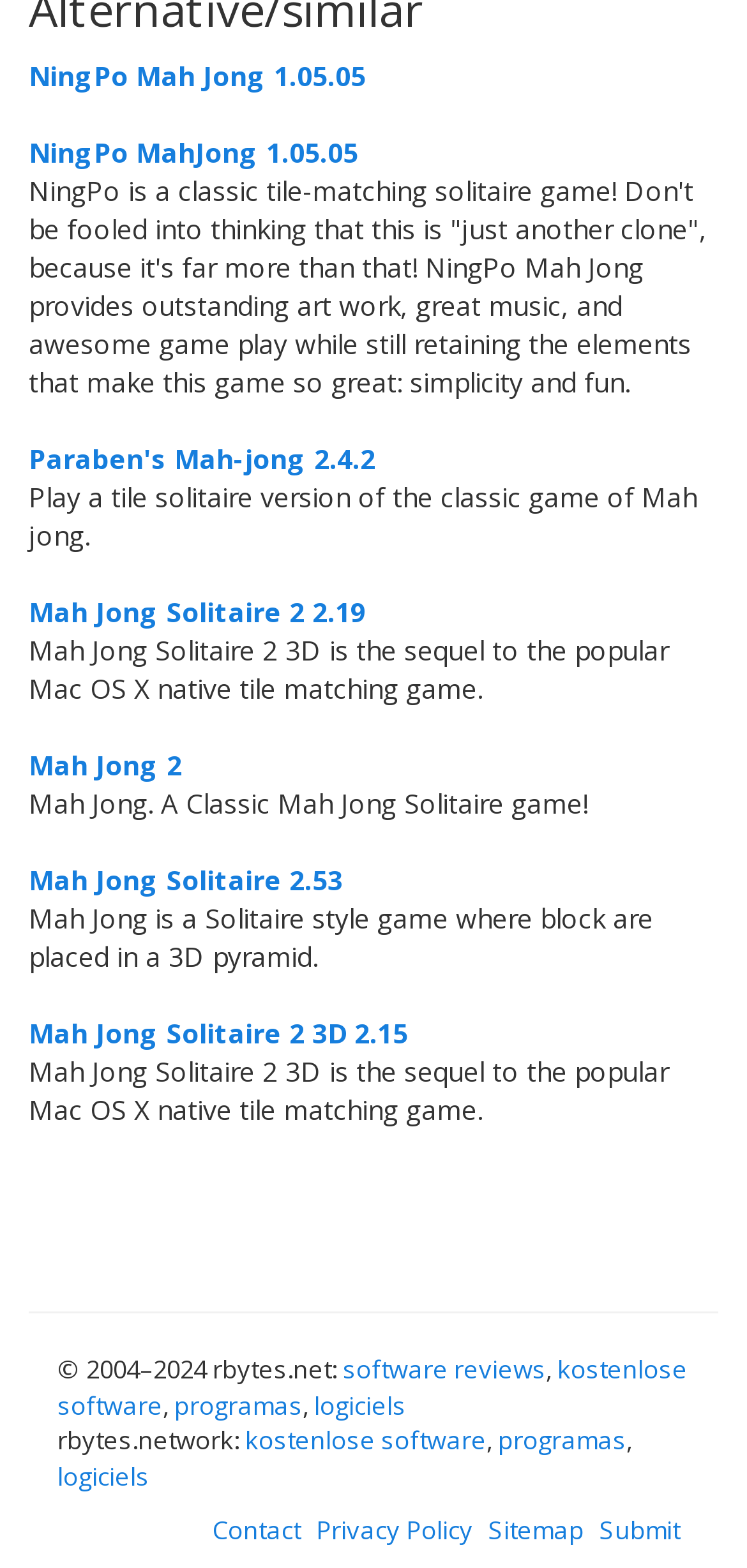Determine the bounding box coordinates for the UI element described. Format the coordinates as (top-left x, top-left y, bottom-right x, bottom-right y) and ensure all values are between 0 and 1. Element description: Paraben's Mah-jong 2.4.2

[0.038, 0.281, 0.503, 0.304]